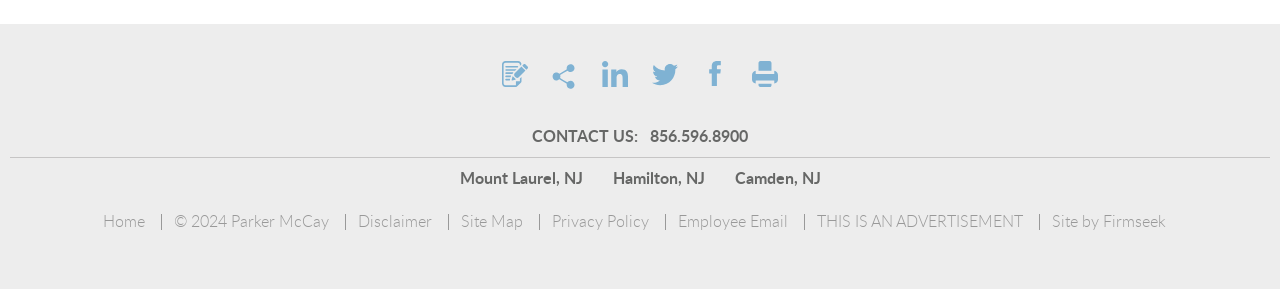Based on the image, give a detailed response to the question: How many social media links are available?

I counted the number of social media links available on the webpage, which are LinkedIn, Twitter, Facebook, and Print, so there are 4 social media links.